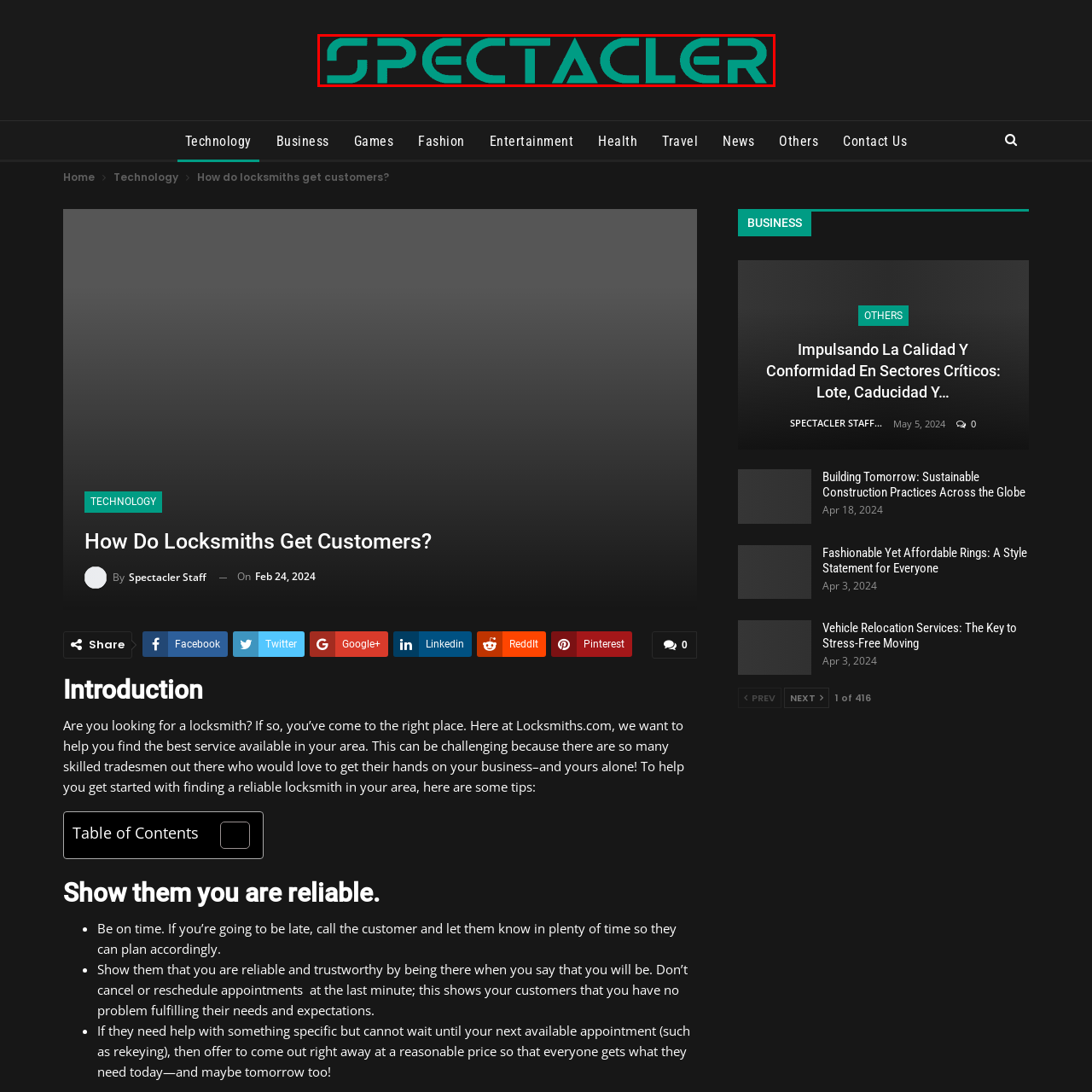Focus on the image surrounded by the red bounding box, please answer the following question using a single word or phrase: What is the purpose of the logo?

brand recognition